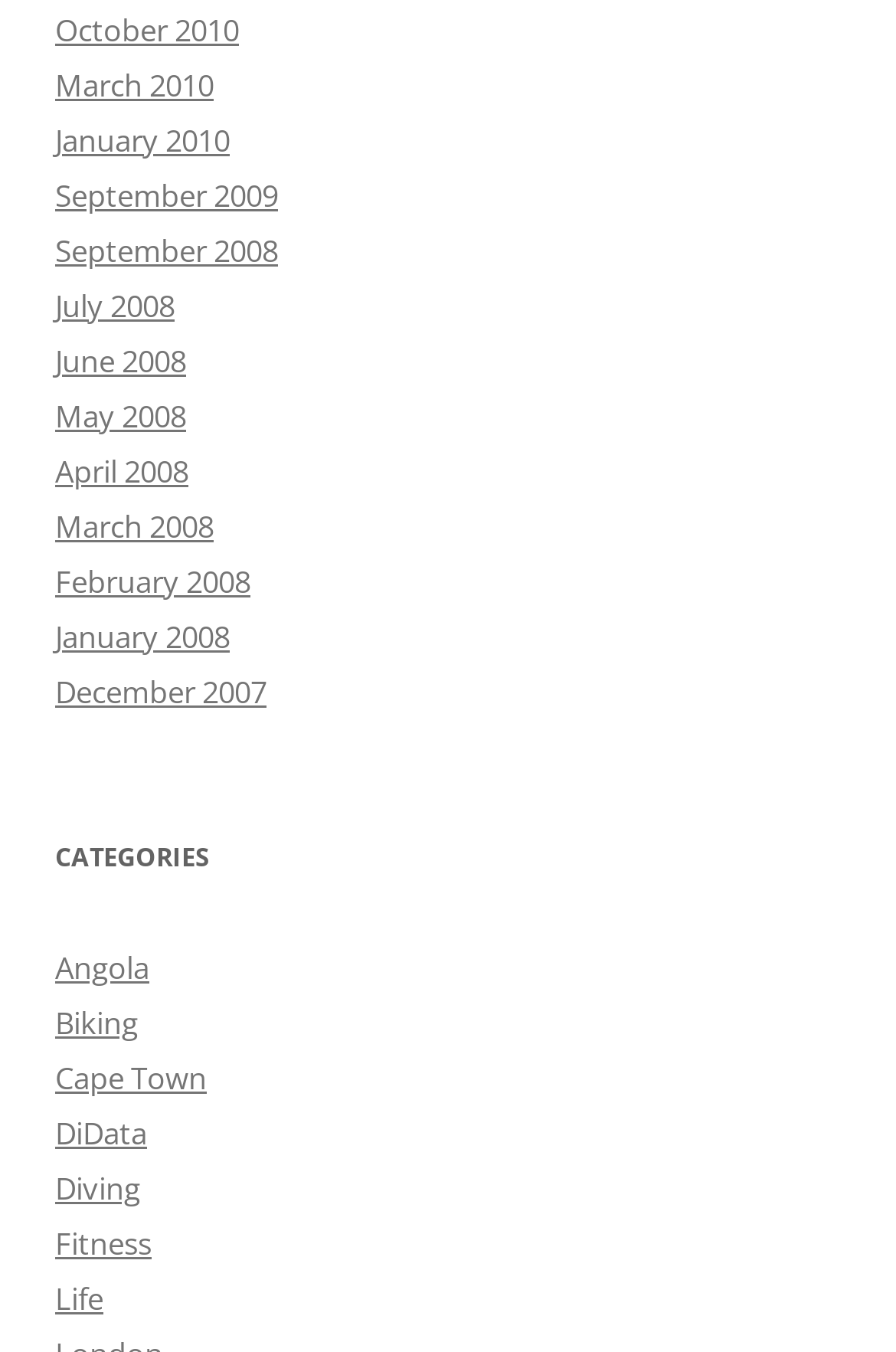Identify the bounding box coordinates of the clickable region to carry out the given instruction: "visit Angola".

[0.062, 0.7, 0.167, 0.731]